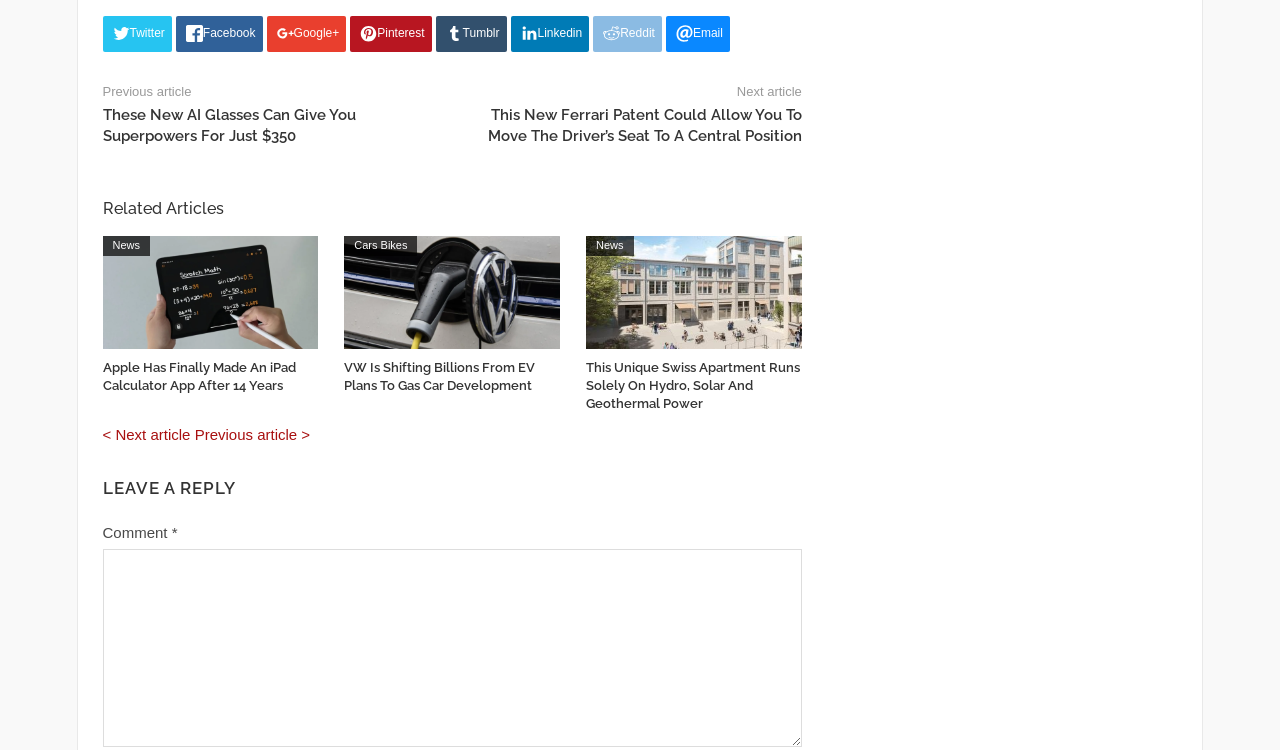Locate the bounding box coordinates of the element I should click to achieve the following instruction: "View the next article".

[0.08, 0.568, 0.149, 0.591]